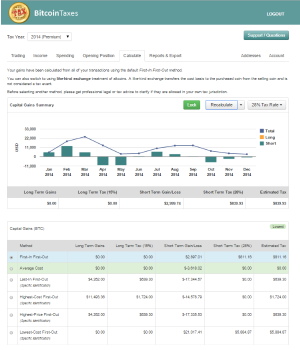Explain the details of the image you are viewing.

The image depicts a detailed financial interface from BitcoinTaxes for the tax year 2014. It provides an overview of capital gains, displaying a summary that includes long-term and short-term gains along with visual graphs showing performance throughout the year. A breakdown of specific transaction methods, such as 'Average Cost' and 'FIFO', is also visible, listing details like the total amount, total cost, and calculated taxes. Additionally, there are options to generate a report, download, or calculate further, showcasing the functionalities available to users for managing cryptocurrency tax obligations effectively.